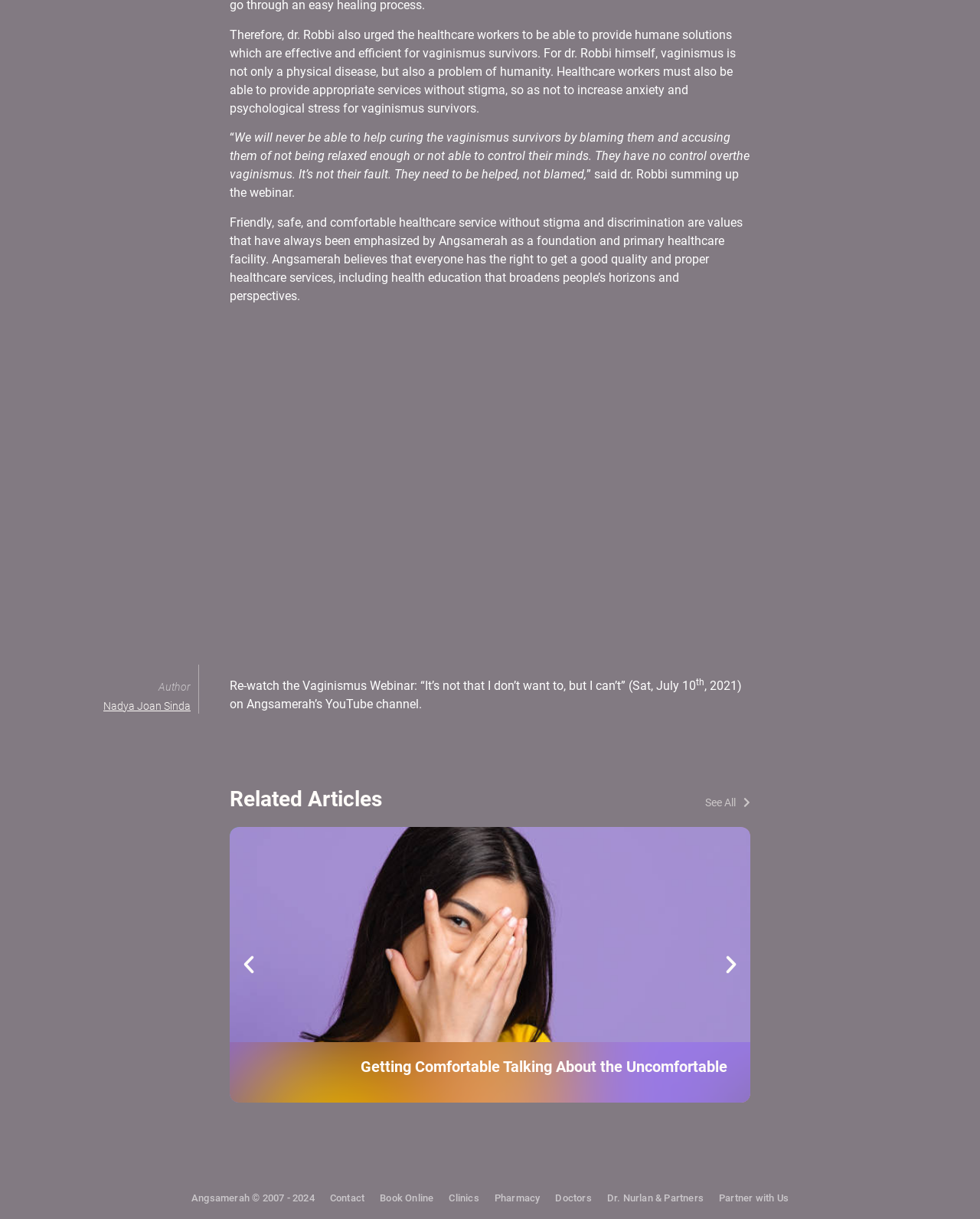Please study the image and answer the question comprehensively:
What is the name of the author?

I found the answer by looking at the heading element with the text 'Author' and its child element with the text 'Nadya Joan Sinda', which is a link.